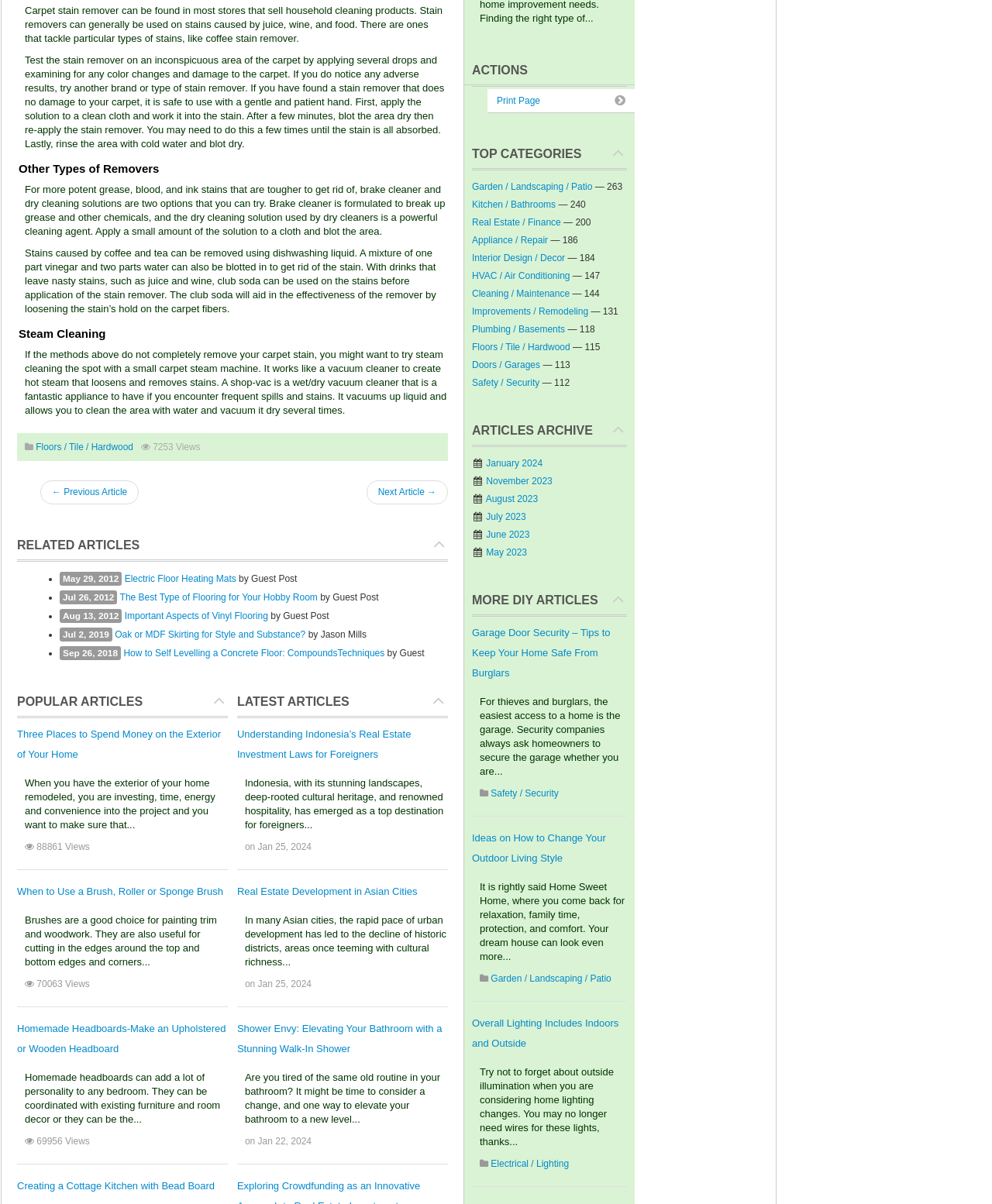Provide the bounding box coordinates for the UI element that is described by this text: "Real Estate / Finance". The coordinates should be in the form of four float numbers between 0 and 1: [left, top, right, bottom].

[0.476, 0.18, 0.565, 0.189]